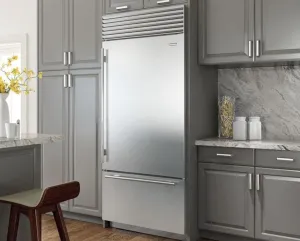What is the purpose of the built-in refrigerator?
Could you give a comprehensive explanation in response to this question?

The caption highlights that the built-in refrigerator not only emphasizes practicality by providing ample storage capabilities but also elevates the kitchen's design, reflecting a choice for high-end appliances often associated with gourmet cooking and sophisticated entertaining.